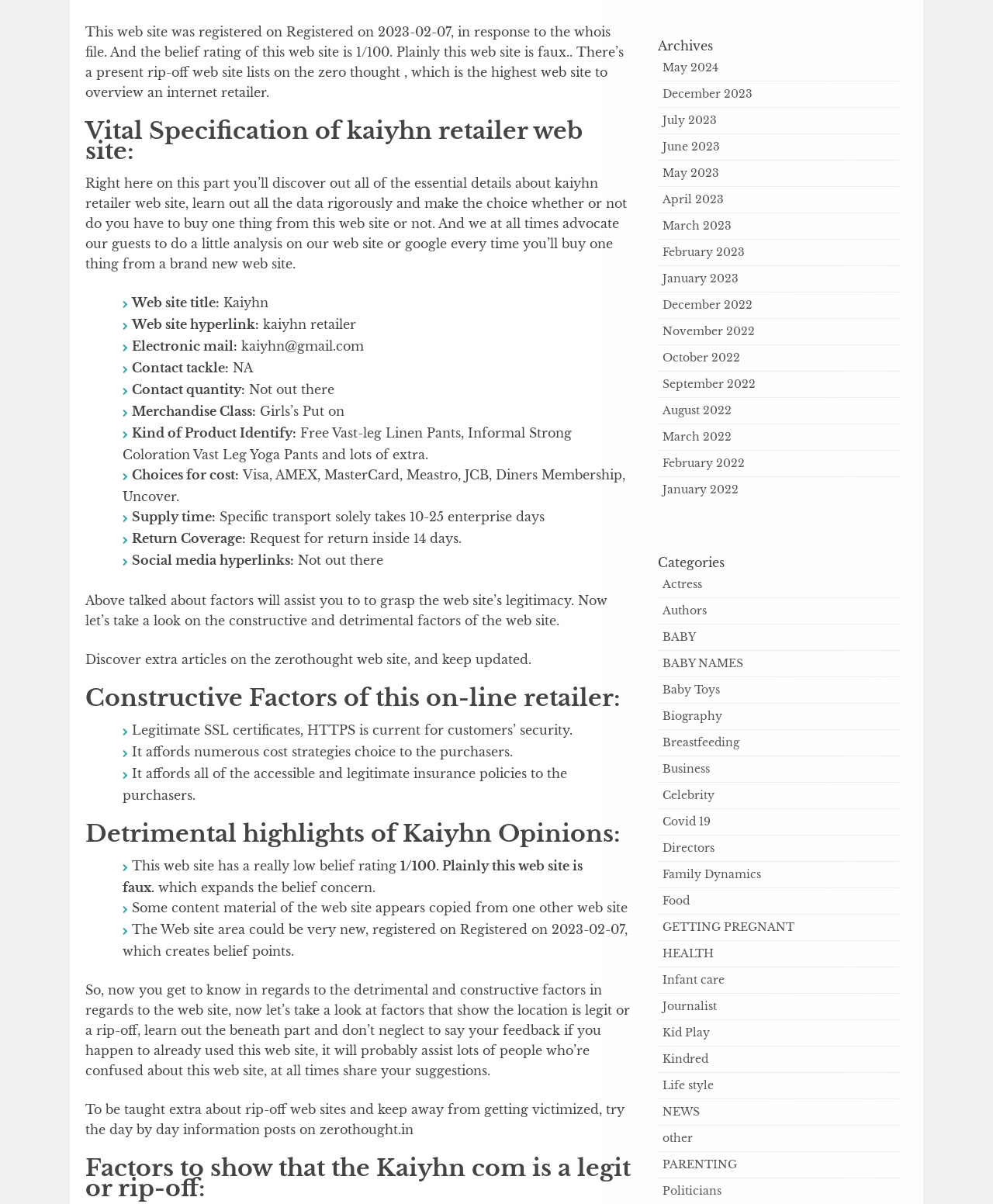Identify the bounding box coordinates for the UI element described as: "Actress". The coordinates should be provided as four floats between 0 and 1: [left, top, right, bottom].

[0.667, 0.479, 0.707, 0.491]